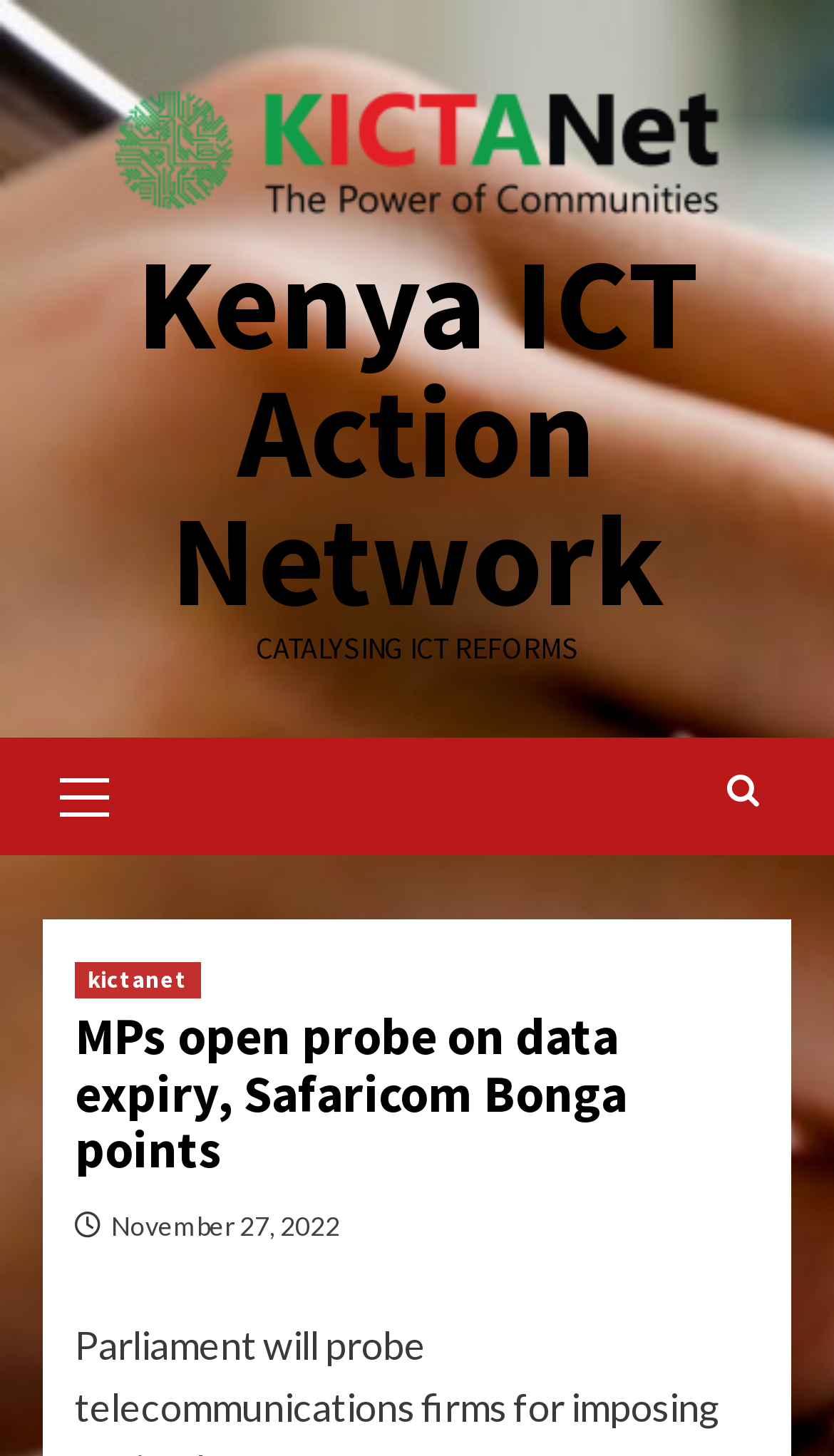Answer the question with a single word or phrase: 
What is the icon on the top-right corner?

Search icon